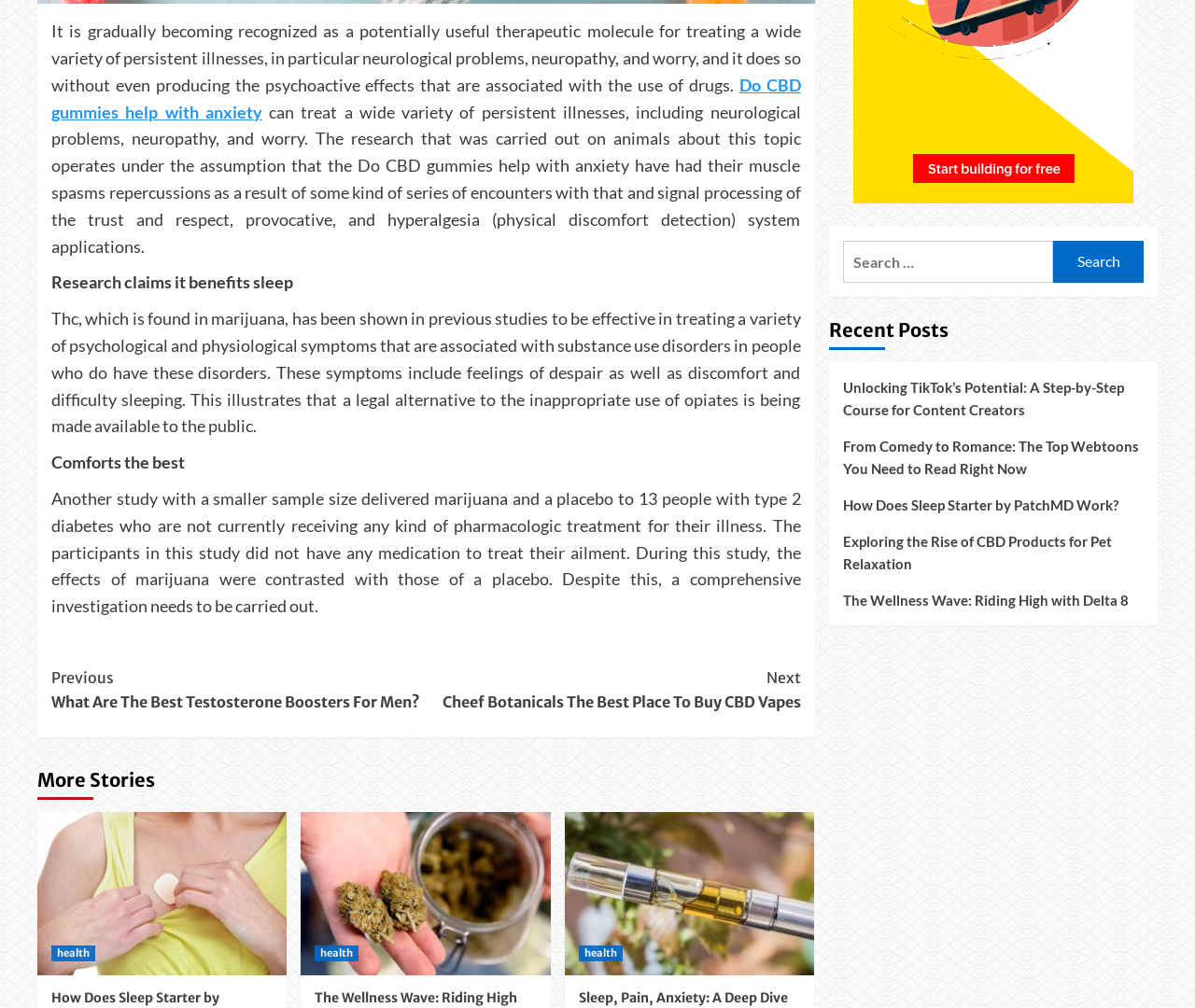Please identify the bounding box coordinates of the element's region that should be clicked to execute the following instruction: "Search for something". The bounding box coordinates must be four float numbers between 0 and 1, i.e., [left, top, right, bottom].

[0.693, 0.225, 0.969, 0.294]